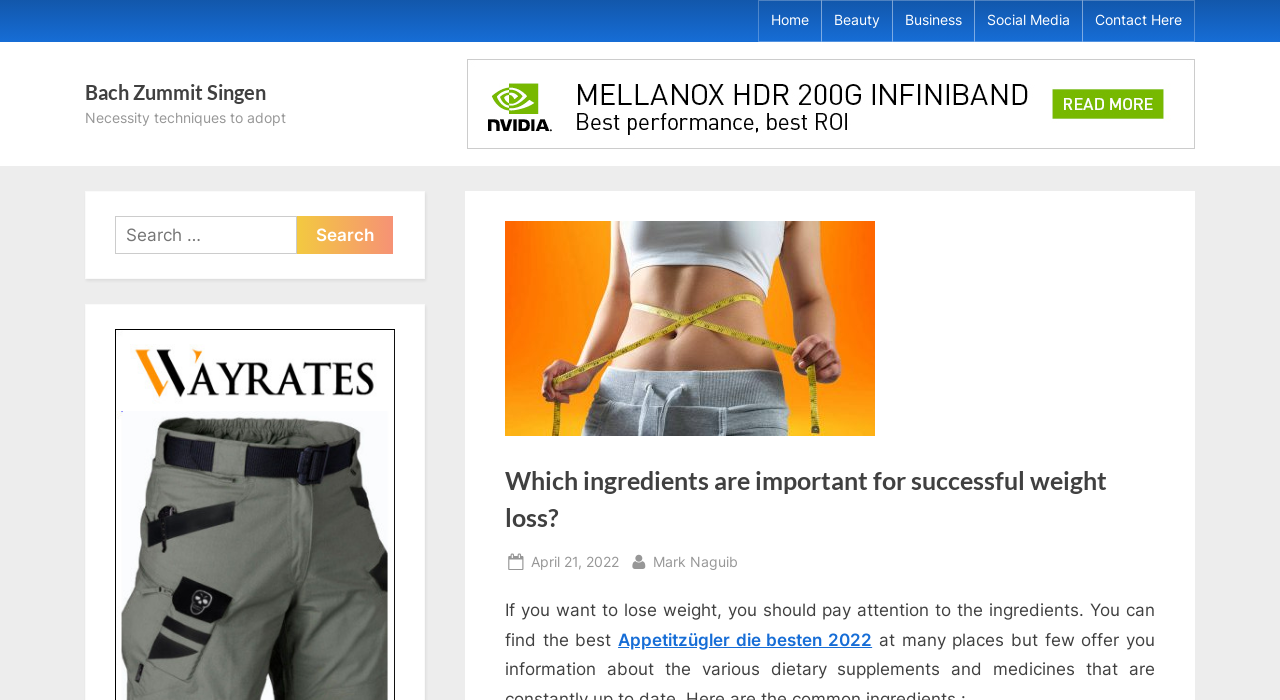Provide an in-depth caption for the elements present on the webpage.

The webpage is about weight loss, specifically discussing the importance of certain ingredients for successful weight loss. At the top of the page, there is a navigation menu with five links: "Home", "Beauty", "Business", "Social Media", and "Contact Here". Below the navigation menu, there is a link to "Bach Zummit Singen" and a static text "Necessity techniques to adopt".

The main content of the page is divided into two sections. On the left side, there is an image with the title "Beste Appetitzügler Zum" and a header that reads "Which ingredients are important for successful weight loss?". Below the header, there is a link to the date "April 21, 2022" and another link to the author "By Mark Naguib". 

On the right side of the main content, there is a block of text that discusses the importance of ingredients for weight loss. The text starts with "If you want to lose weight, you should pay attention to the ingredients. You can find the best..." and is followed by a link to "Appetitzügler die besten 2022".

At the top right corner of the page, there is a search box with a label "Search for:" and a button to submit the search query.